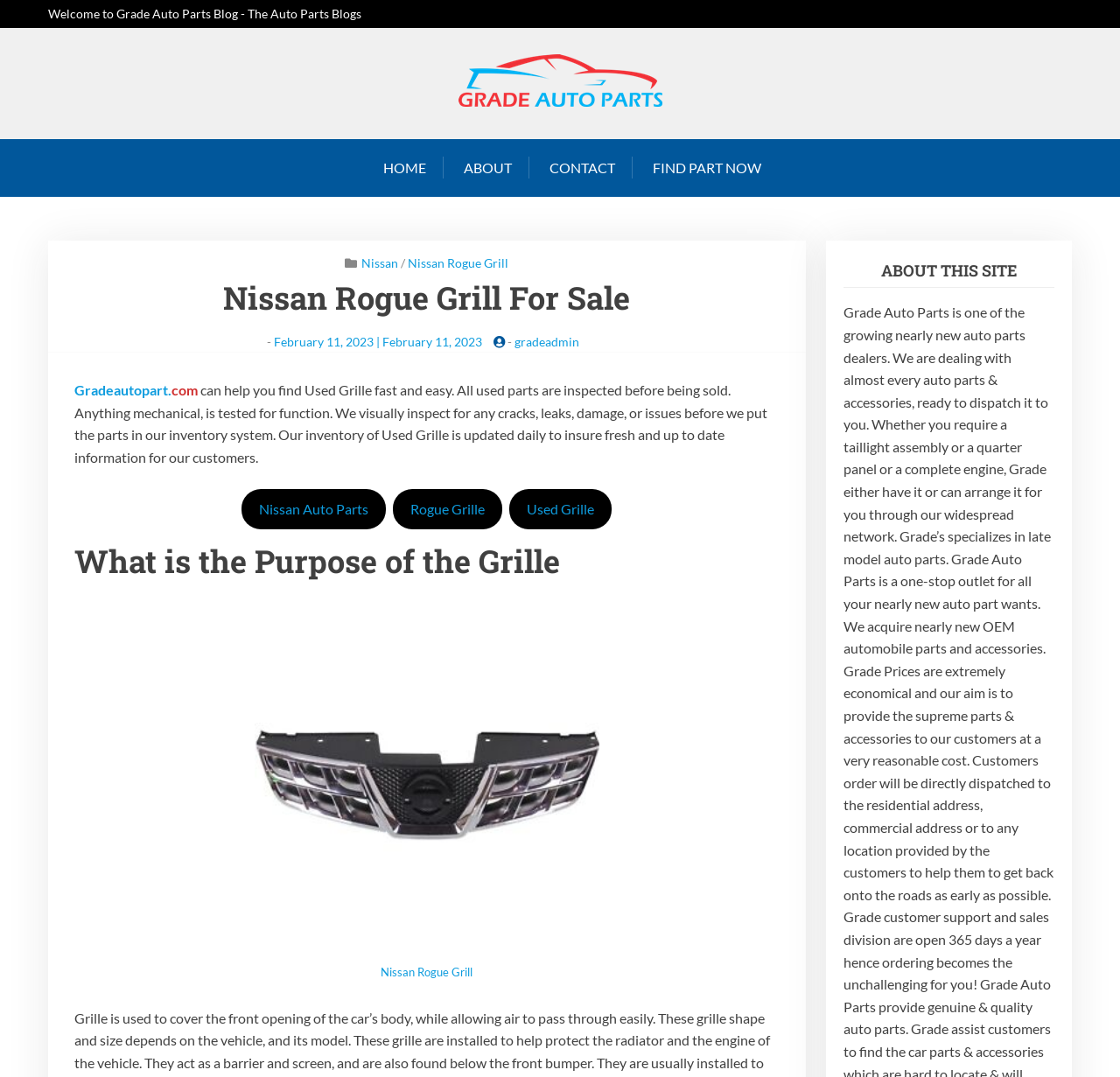What is the main topic of this webpage?
Provide a detailed answer to the question using information from the image.

Based on the webpage's content, especially the heading 'Nissan Rogue Grill For Sale' and the image of a Nissan Rogue Grill, it is clear that the main topic of this webpage is related to Nissan Rogue Grill.